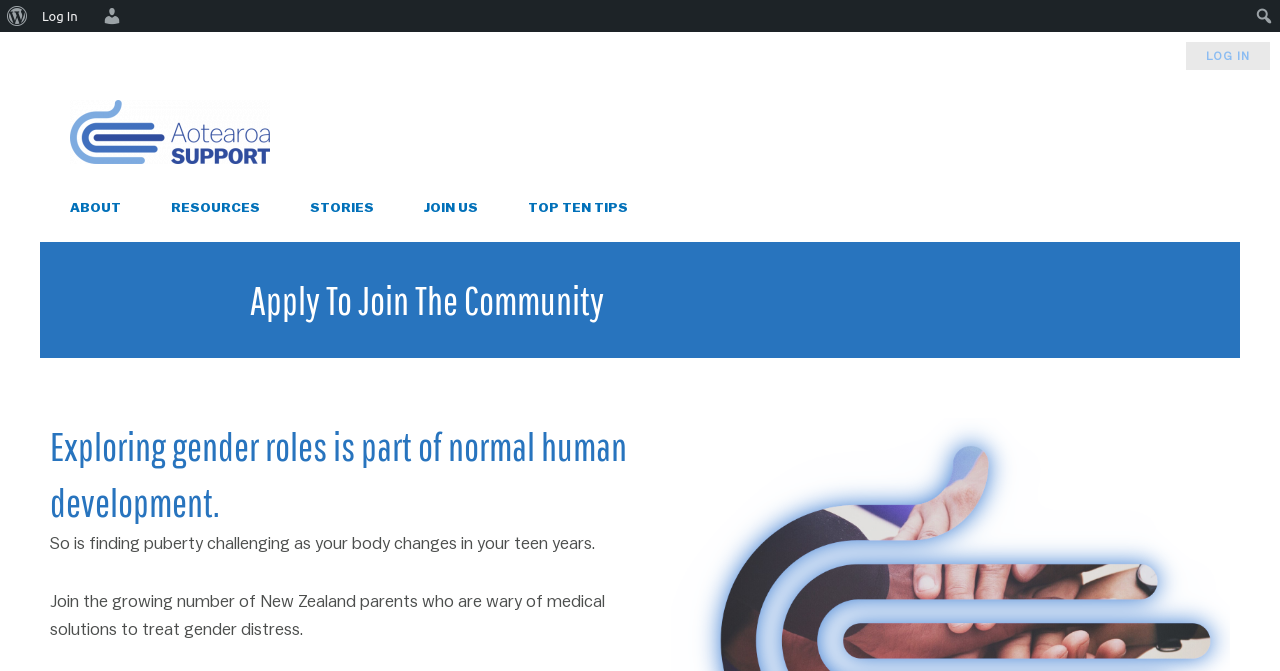Identify the bounding box coordinates of the clickable region required to complete the instruction: "search". The coordinates should be given as four float numbers within the range of 0 and 1, i.e., [left, top, right, bottom].

[0.977, 0.006, 0.998, 0.042]